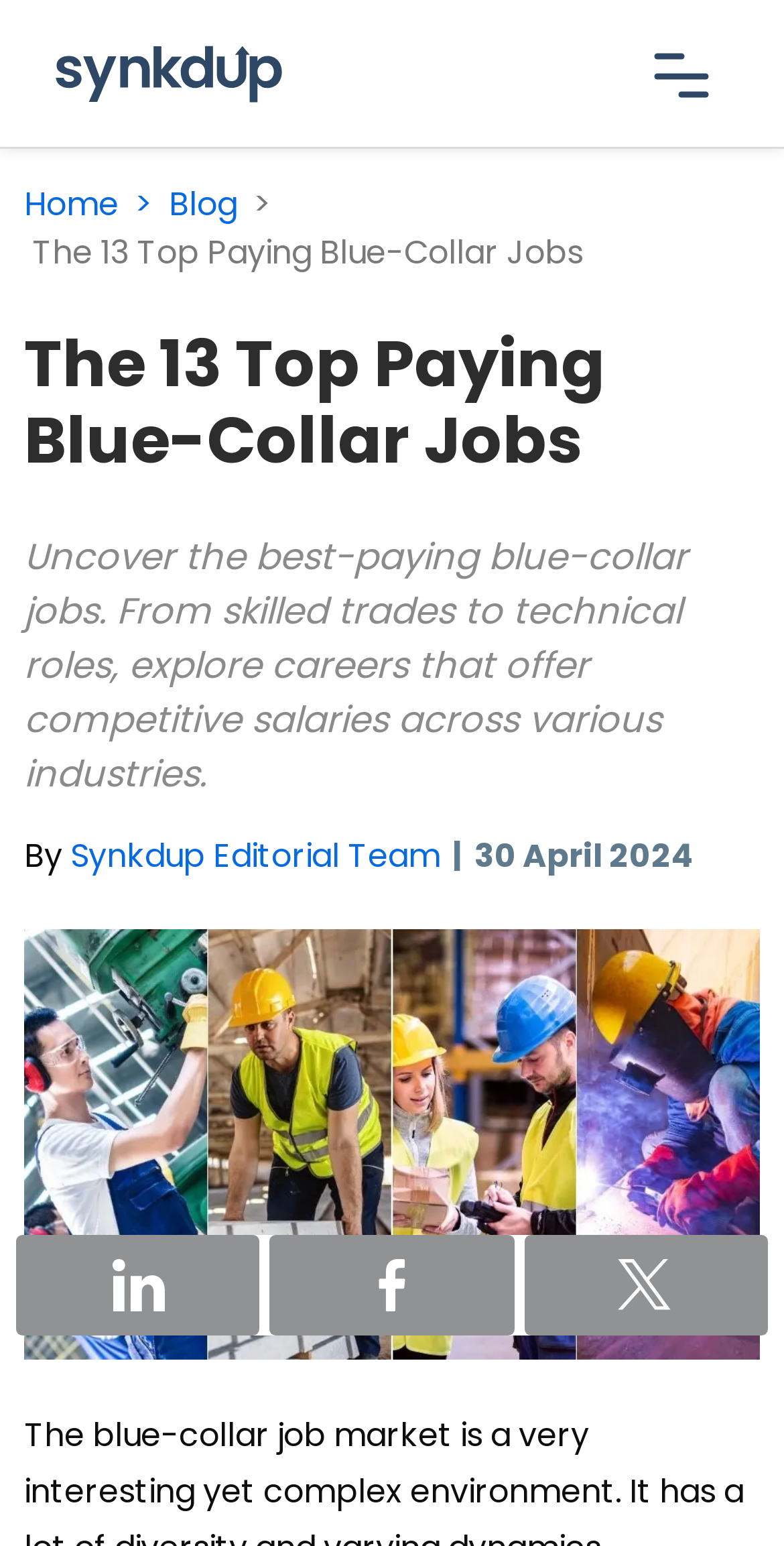Please determine the bounding box coordinates of the clickable area required to carry out the following instruction: "Click the logo". The coordinates must be four float numbers between 0 and 1, represented as [left, top, right, bottom].

[0.062, 0.016, 0.369, 0.081]